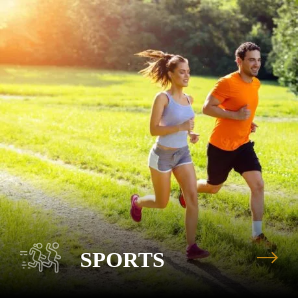Generate an in-depth description of the image.

The image features a dynamic scene of two individuals jogging together on a sunlit path, surrounded by vibrant greenery. The woman, dressed in a light blue tank top and shorts, appears focused and energetic, while the man beside her sports an orange t-shirt, combining a bright and lively appearance. Both runners exude a sense of enthusiasm for sports and outdoor activity. Below the image, the word "SPORTS" is prominently displayed, hinting at the theme of physical fitness and the joys of participating in sports activities. The setting suggests a perfect day for running, emphasizing the benefits of outdoor exercise and camaraderie in sports.